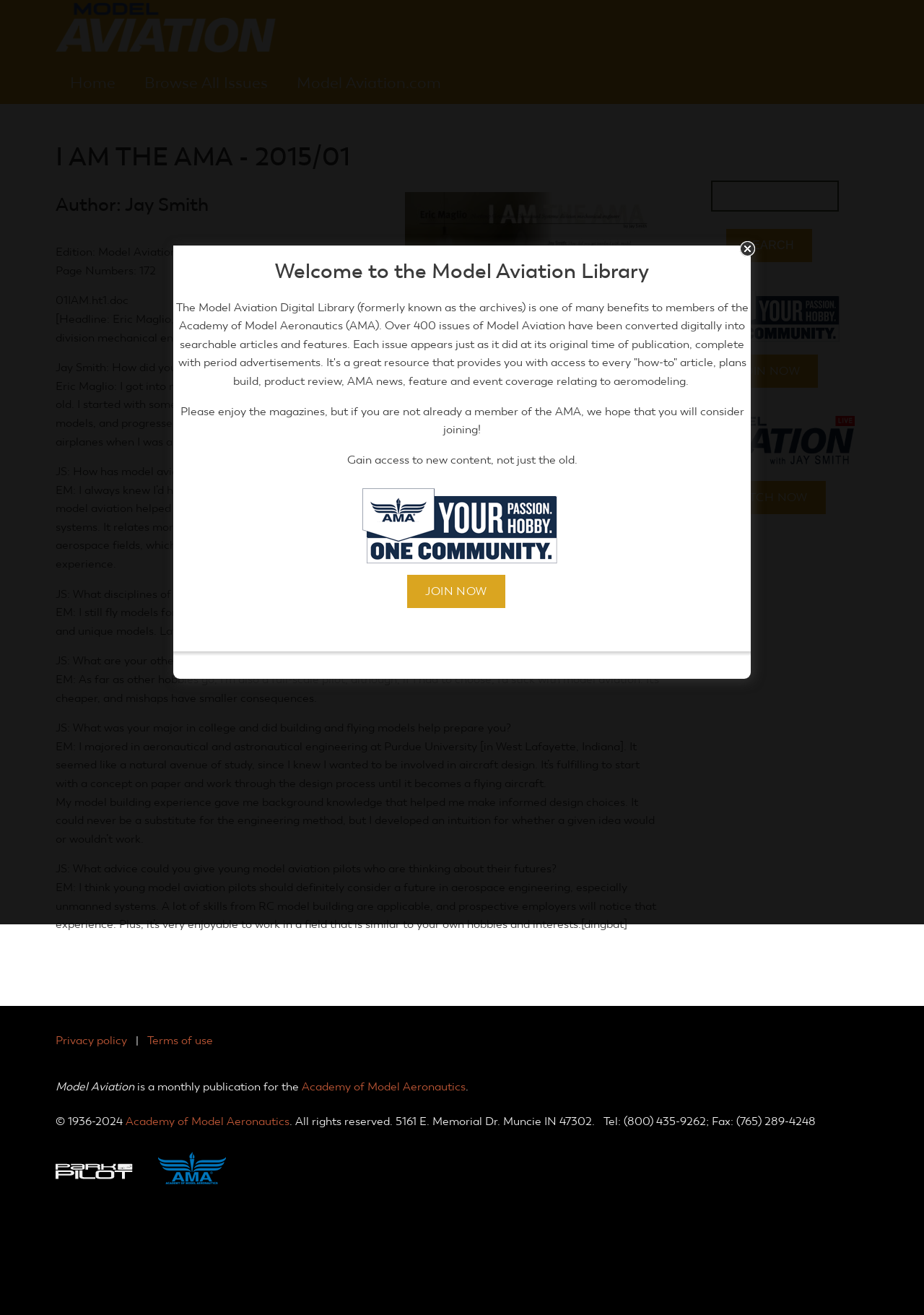Determine the title of the webpage and give its text content.

I AM THE AMA - 2015/01